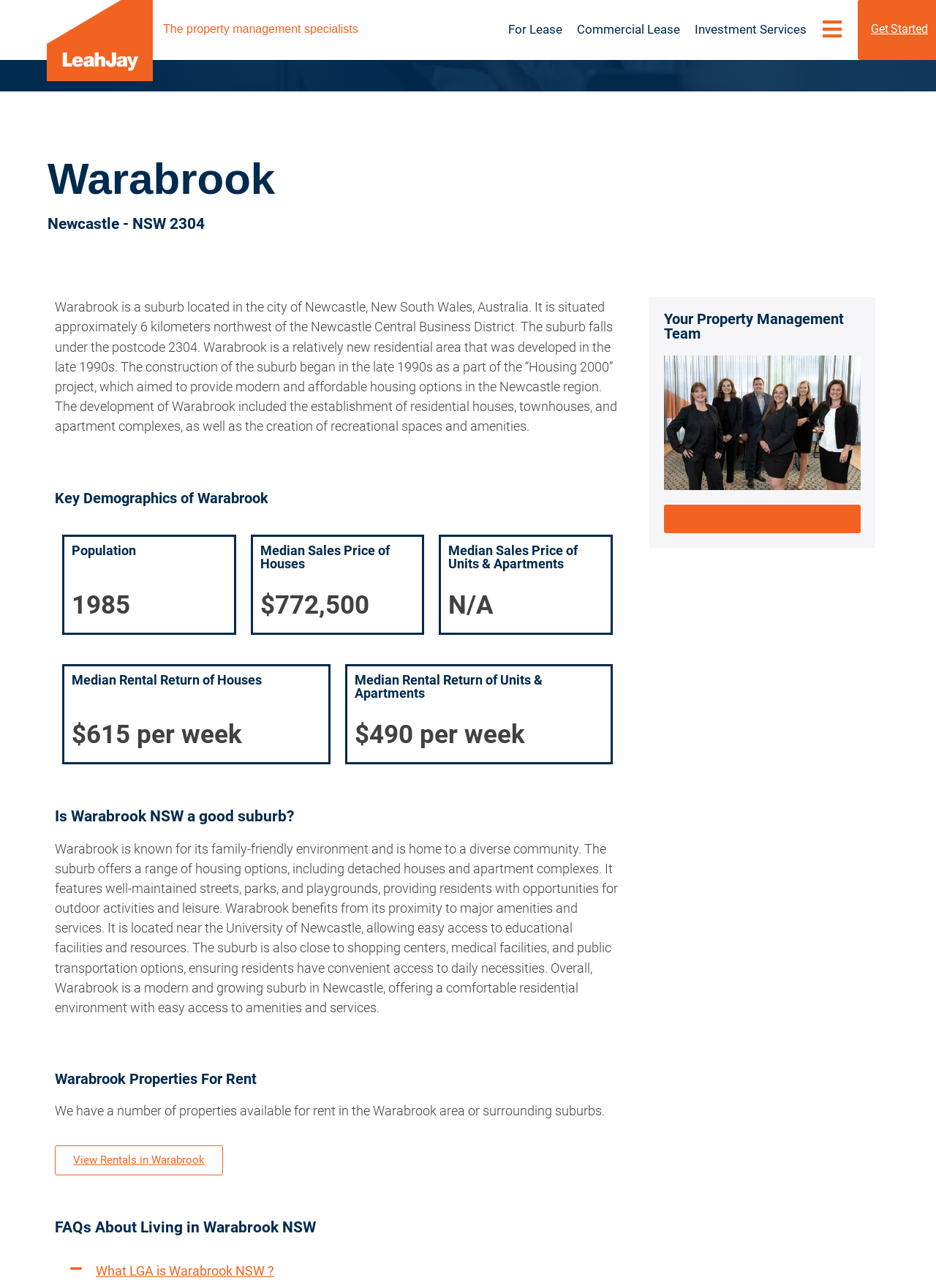What is the purpose of the 'Housing 2000' project?
Using the information from the image, answer the question thoroughly.

I found the answer by reading the description of Warabrook, which mentions that the suburb was developed as part of the 'Housing 2000' project, which aimed to provide modern and affordable housing options in the Newcastle region.